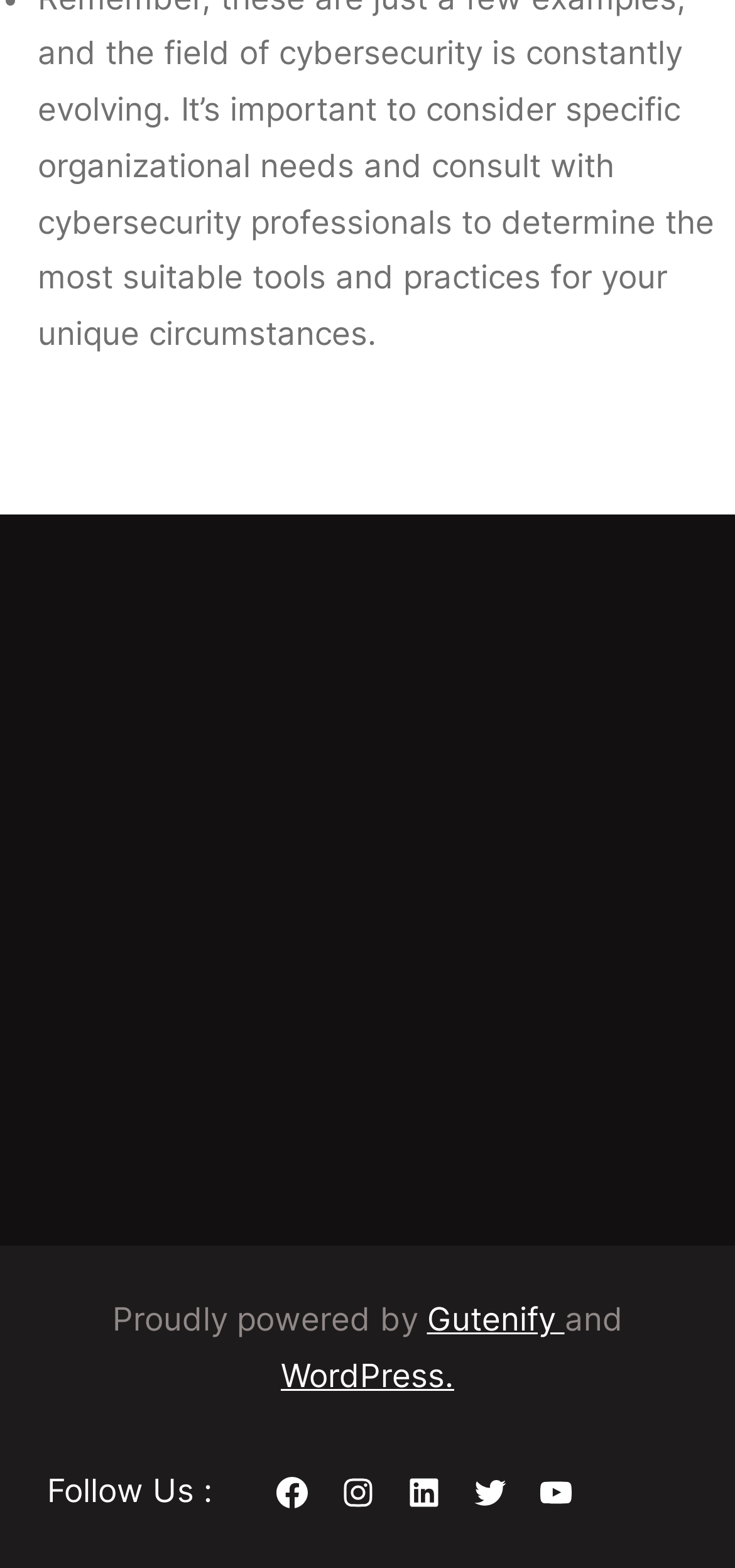Identify the bounding box coordinates for the region of the element that should be clicked to carry out the instruction: "Check the business hours". The bounding box coordinates should be four float numbers between 0 and 1, i.e., [left, top, right, bottom].

[0.617, 0.664, 0.863, 0.688]